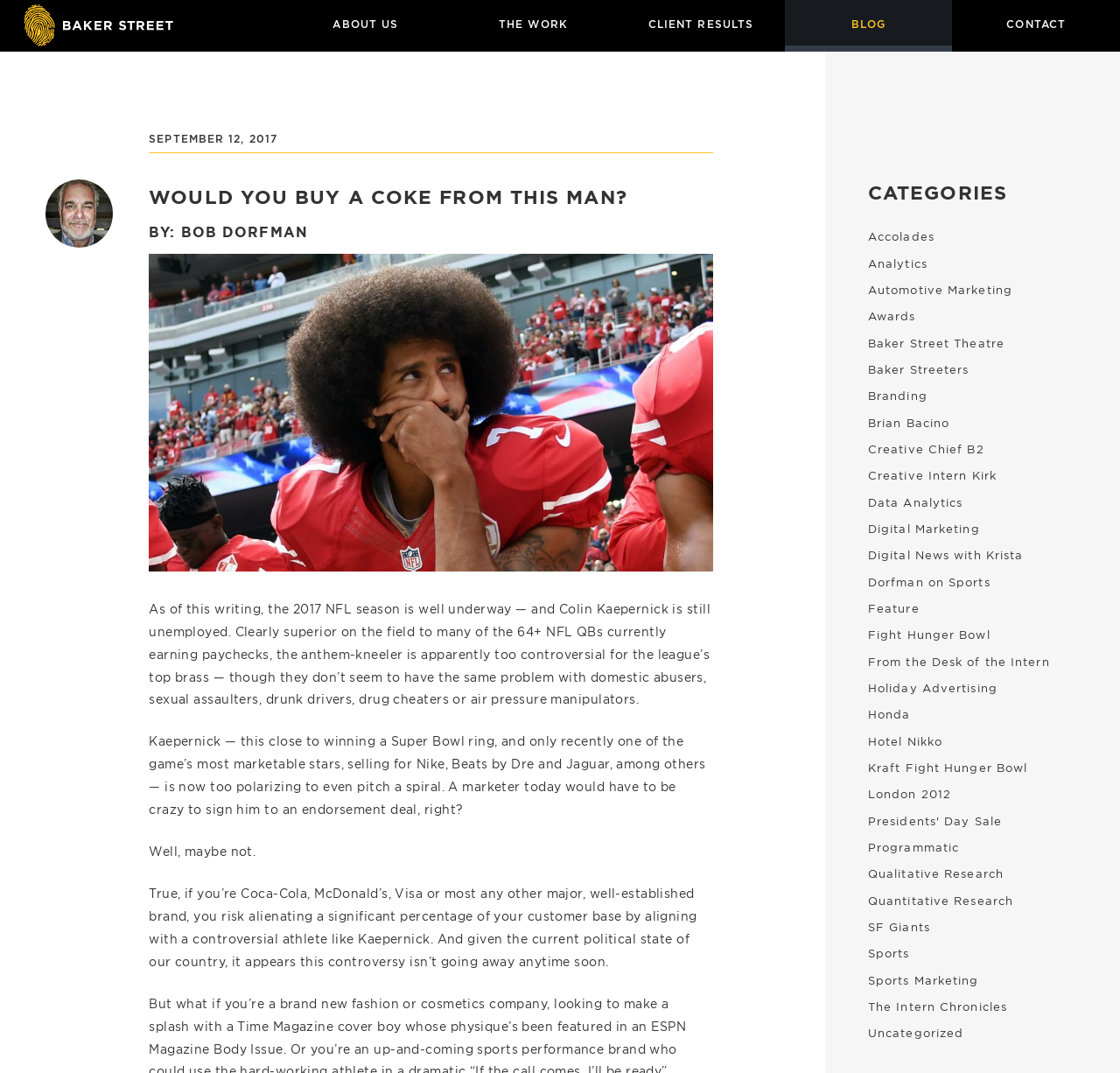What is the date mentioned in the article?
Look at the image and respond with a single word or a short phrase.

SEPTEMBER 12, 2017